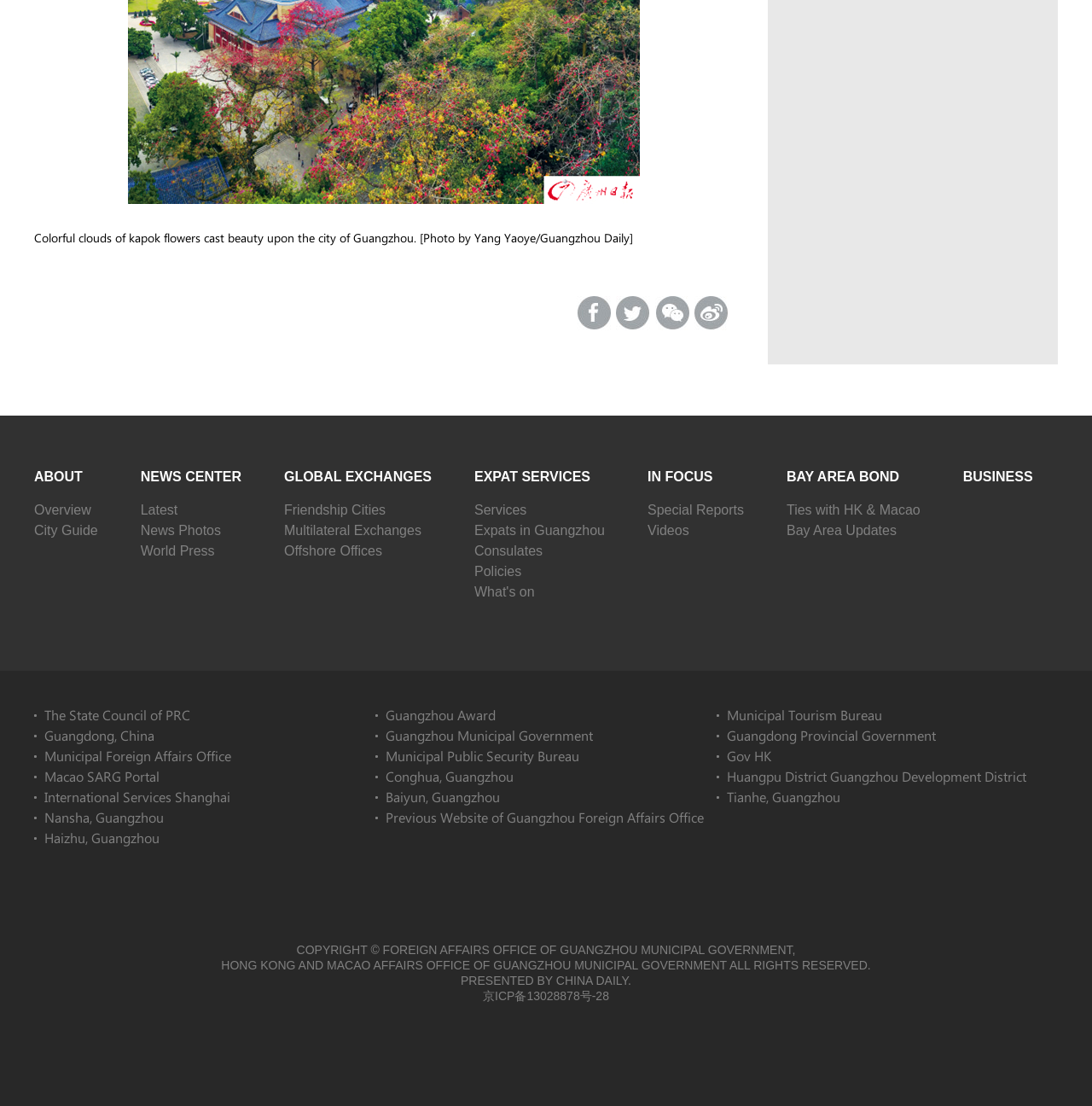Determine the bounding box coordinates of the clickable element to achieve the following action: 'Check What's on'. Provide the coordinates as four float values between 0 and 1, formatted as [left, top, right, bottom].

[0.434, 0.528, 0.49, 0.541]